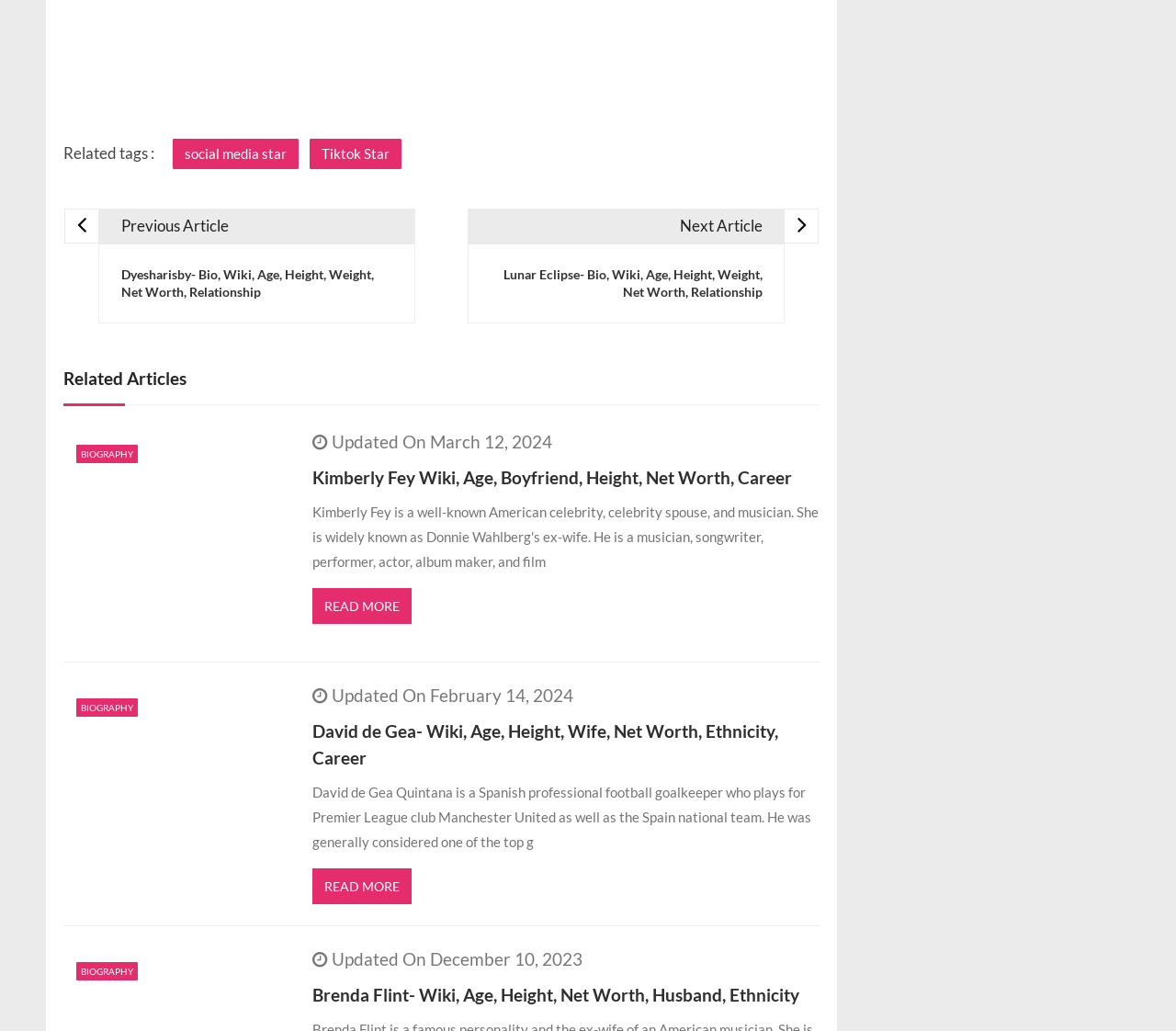Given the description Read More, predict the bounding box coordinates of the UI element. Ensure the coordinates are in the format (top-left x, top-left y, bottom-right x, bottom-right y) and all values are between 0 and 1.

[0.265, 0.842, 0.35, 0.877]